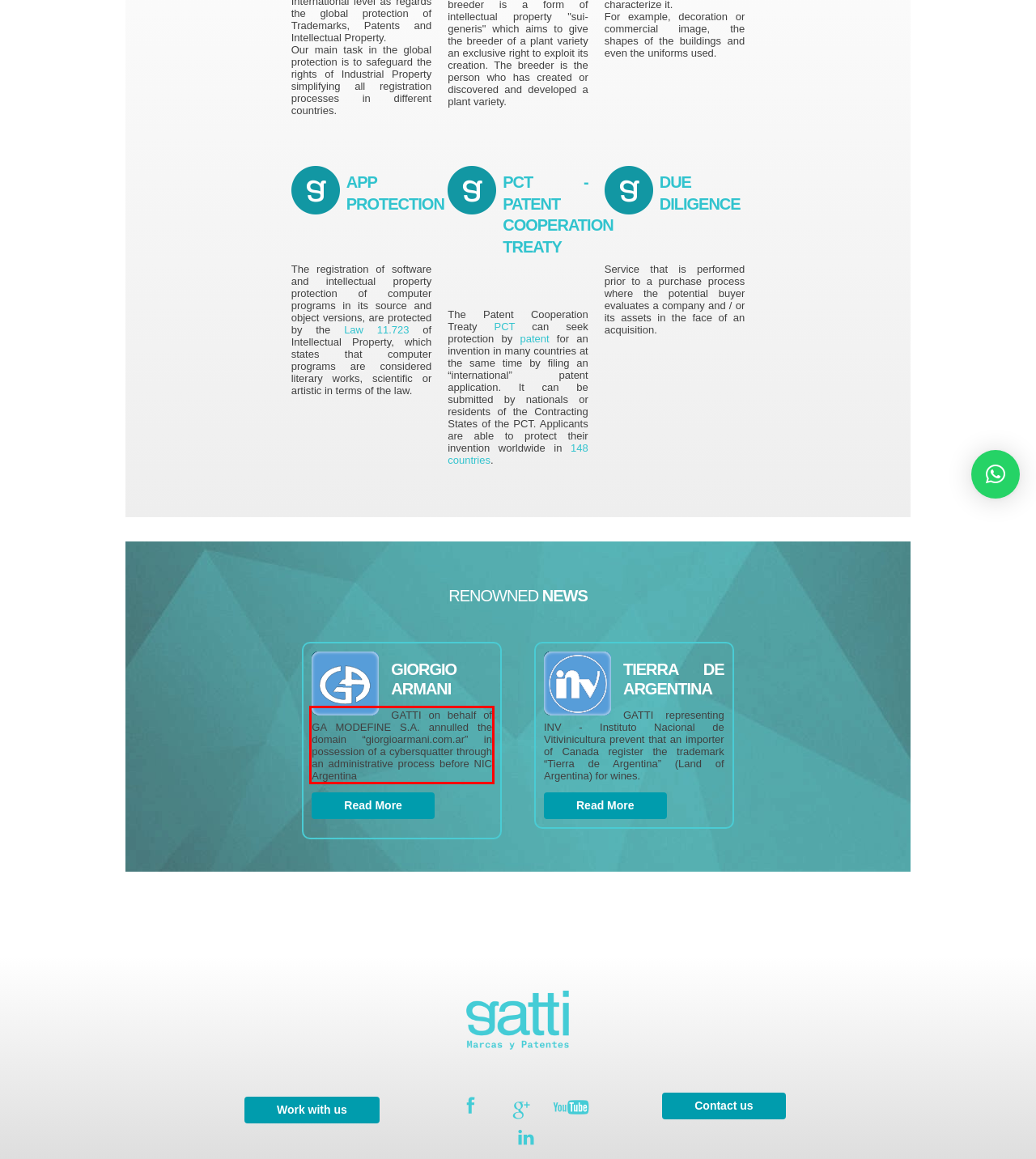Please analyze the provided webpage screenshot and perform OCR to extract the text content from the red rectangle bounding box.

GATTI on behalf of GA MODEFINE S.A. annulled the domain “giorgioarmani.com.ar” in possession of a cybersquatter through an administrative process before NIC Argentina